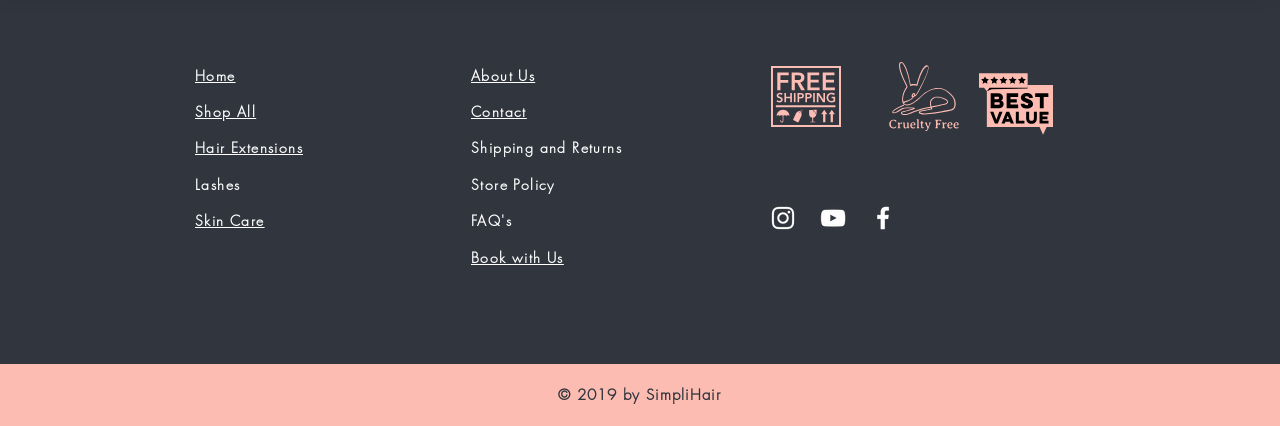Identify the coordinates of the bounding box for the element described below: "CONTACT US". Return the coordinates as four float numbers between 0 and 1: [left, top, right, bottom].

None